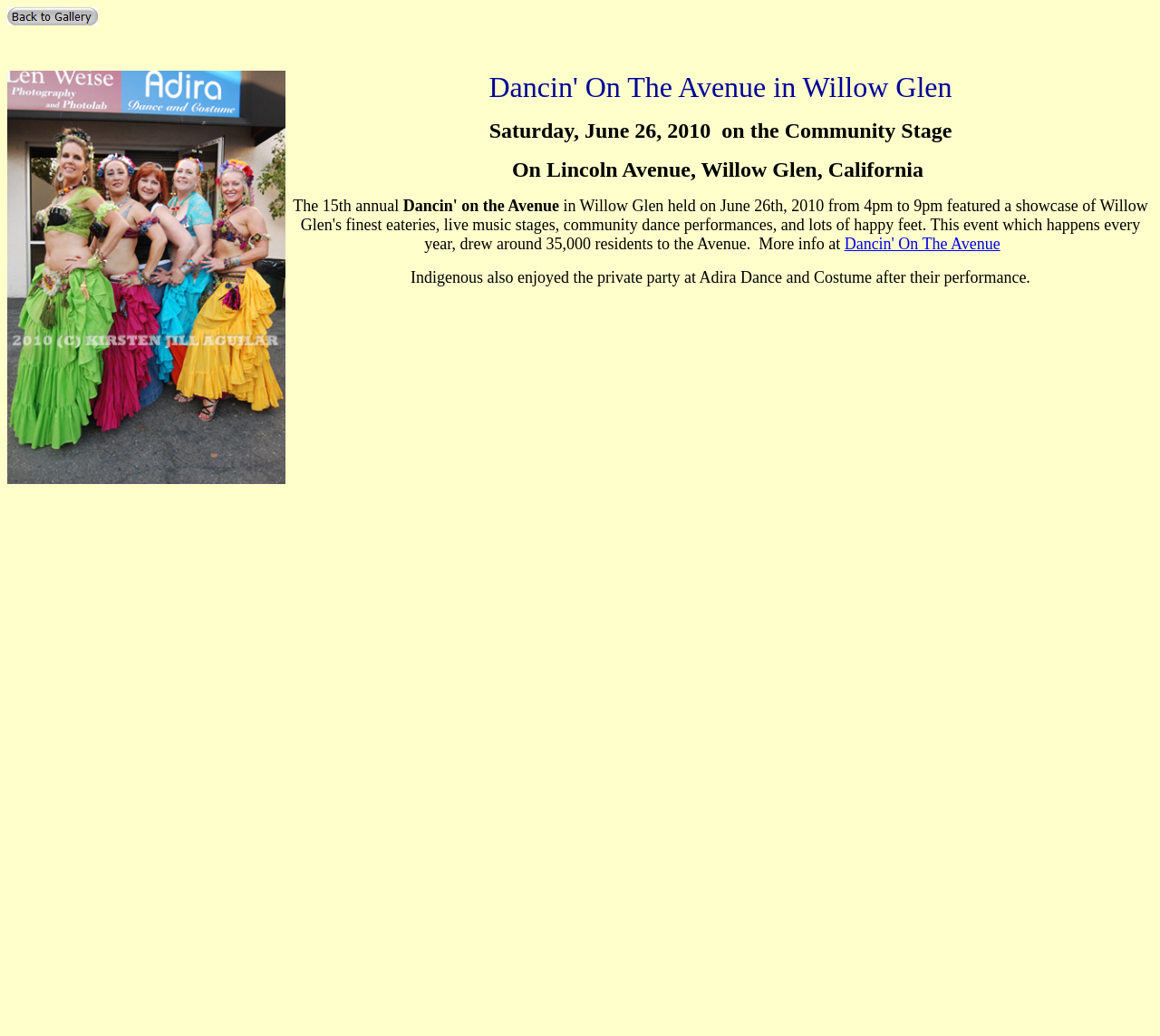What happened after the performance?
Refer to the image and provide a detailed answer to the question.

I found what happened after the performance by looking at the static text 'also enjoyed the private party at Adira Dance and Costume after their performance.' which is located at [0.416, 0.259, 0.888, 0.276] and is likely to be what happened after the performance.